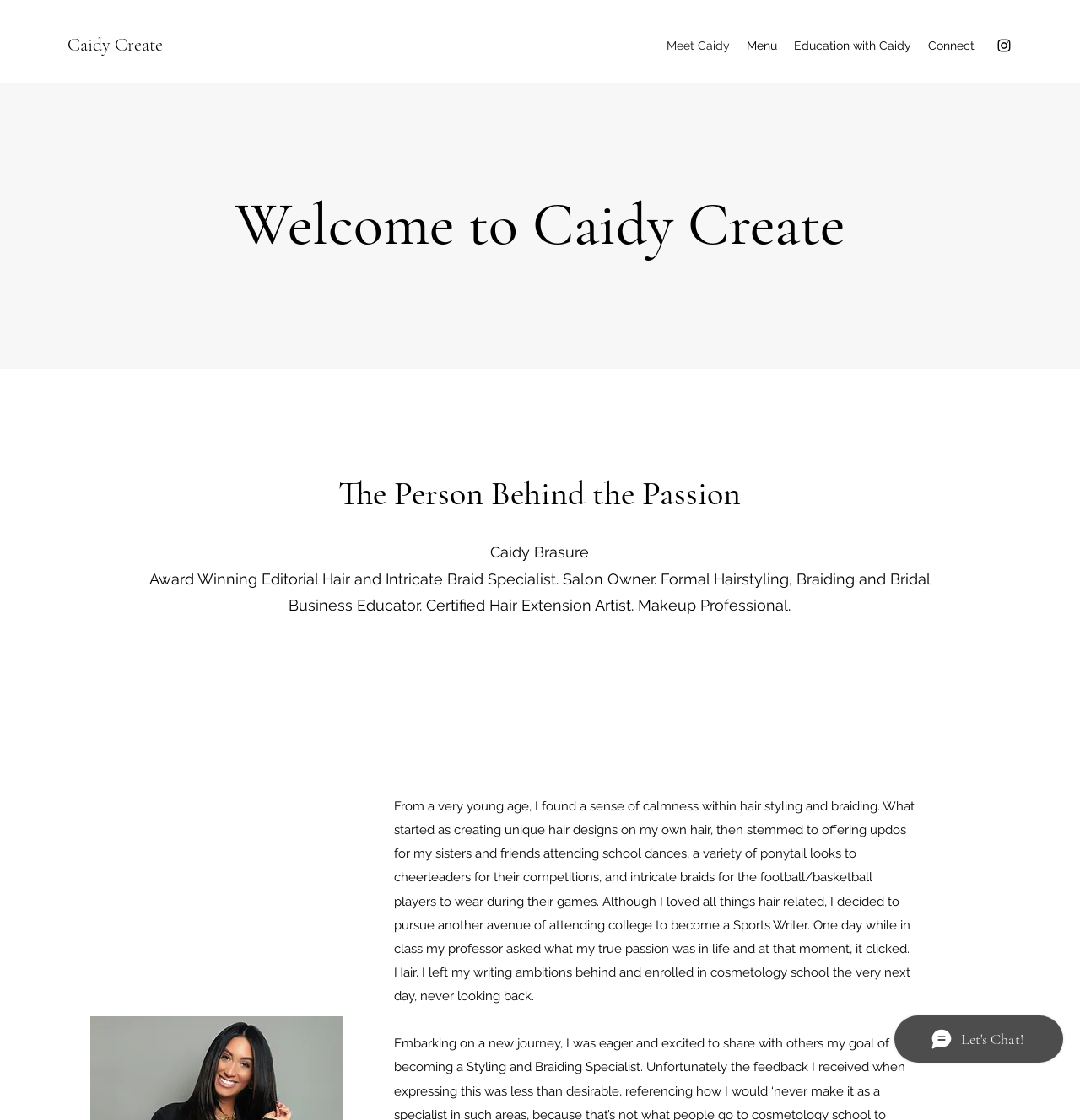Identify the webpage's primary heading and generate its text.

Welcome to Caidy Create